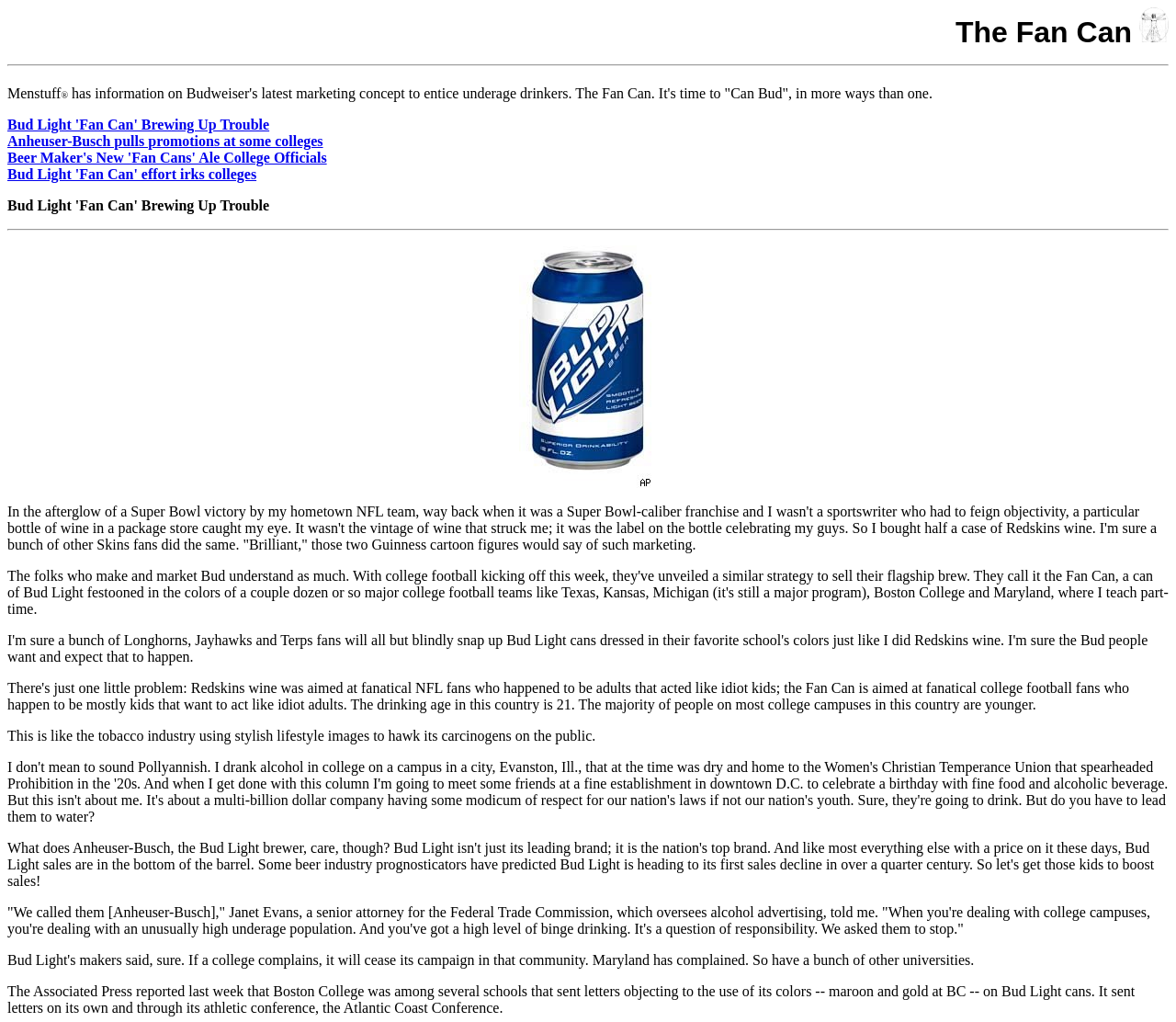Utilize the details in the image to give a detailed response to the question: What is the purpose of the 'Fan Can'?

According to the text, the 'Fan Can' is a marketing concept by Anheuser-Busch to entice underage drinkers, which is a concern for colleges and the Federal Trade Commission.